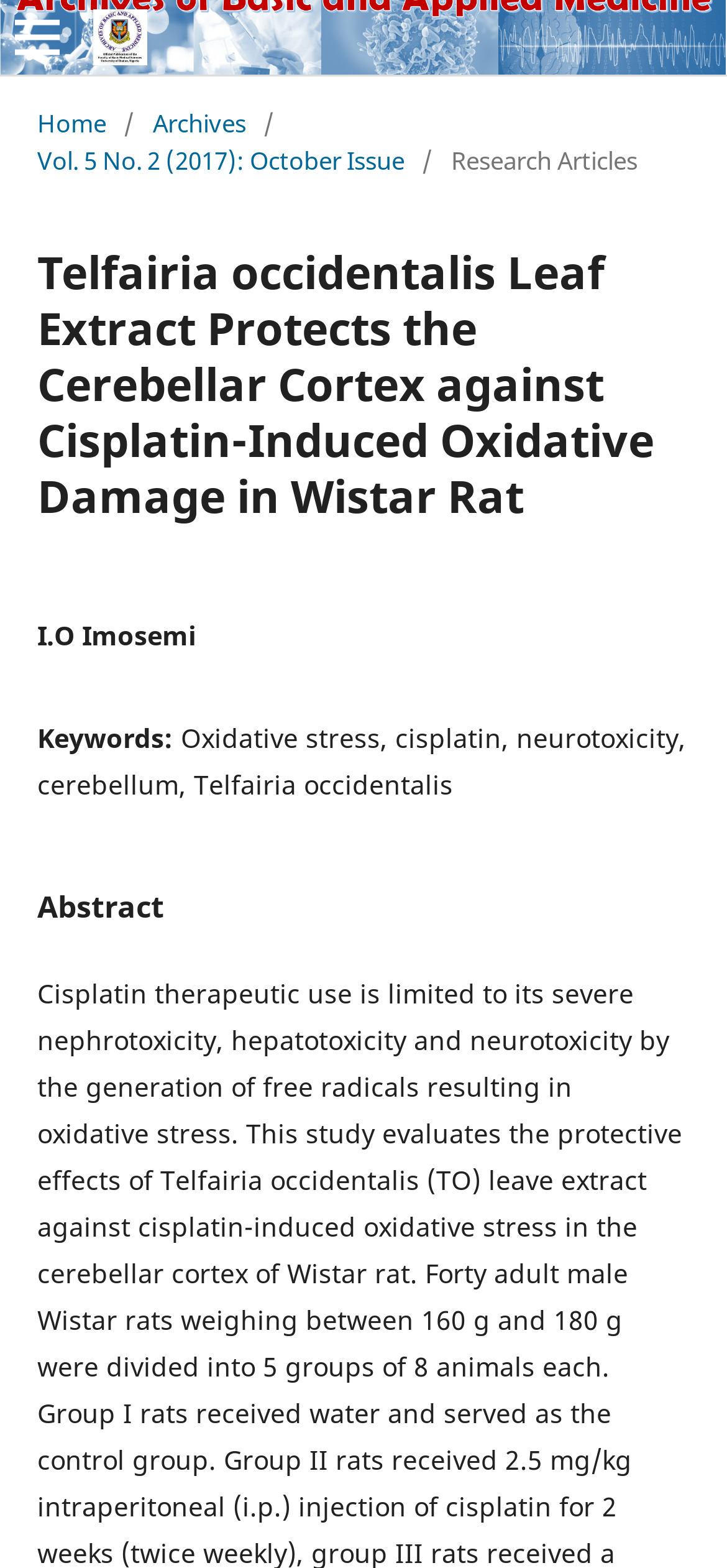Answer the question below using just one word or a short phrase: 
What is the name of the author of this research article?

I.O Imosemi